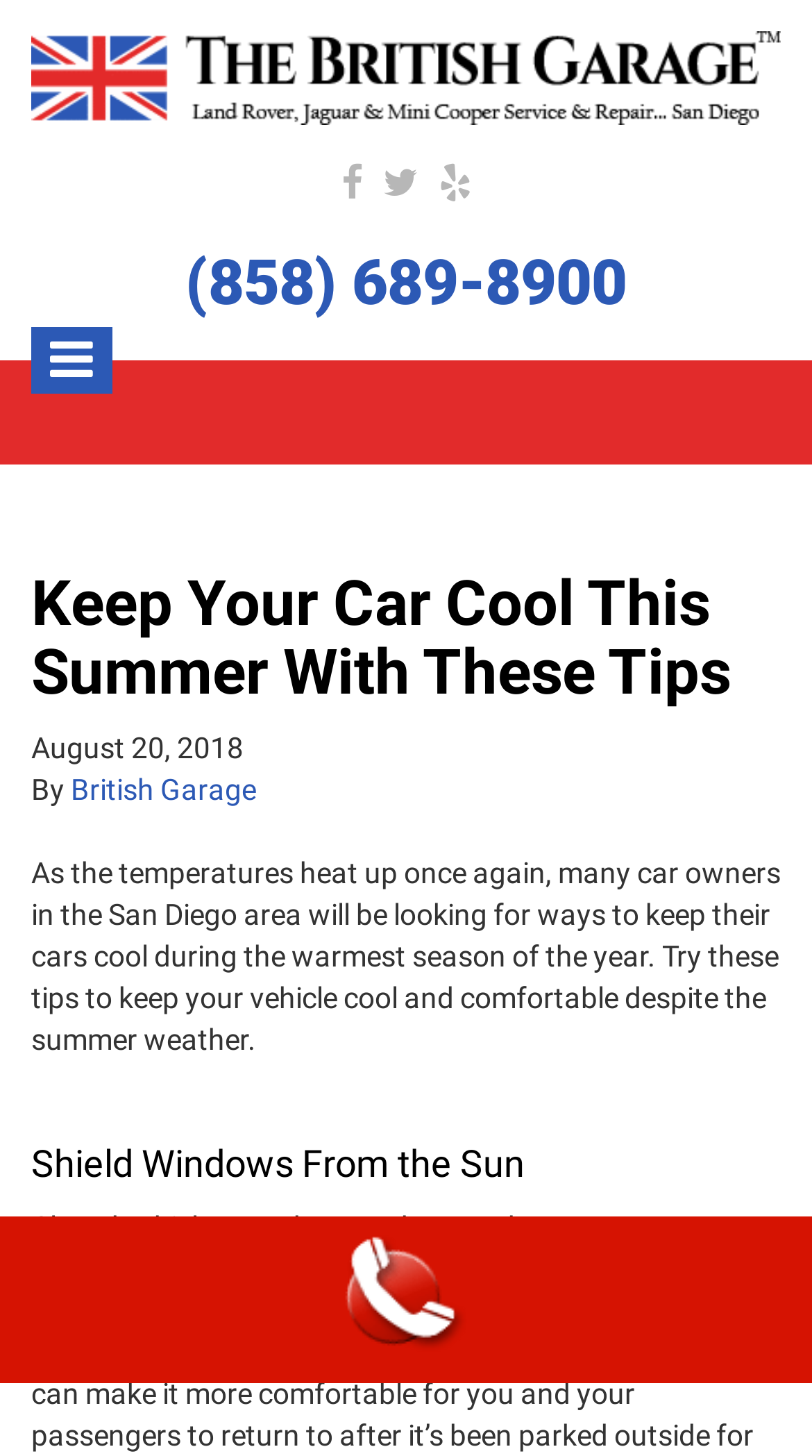Bounding box coordinates should be in the format (top-left x, top-left y, bottom-right x, bottom-right y) and all values should be floating point numbers between 0 and 1. Determine the bounding box coordinate for the UI element described as: British Garage

[0.087, 0.531, 0.315, 0.554]